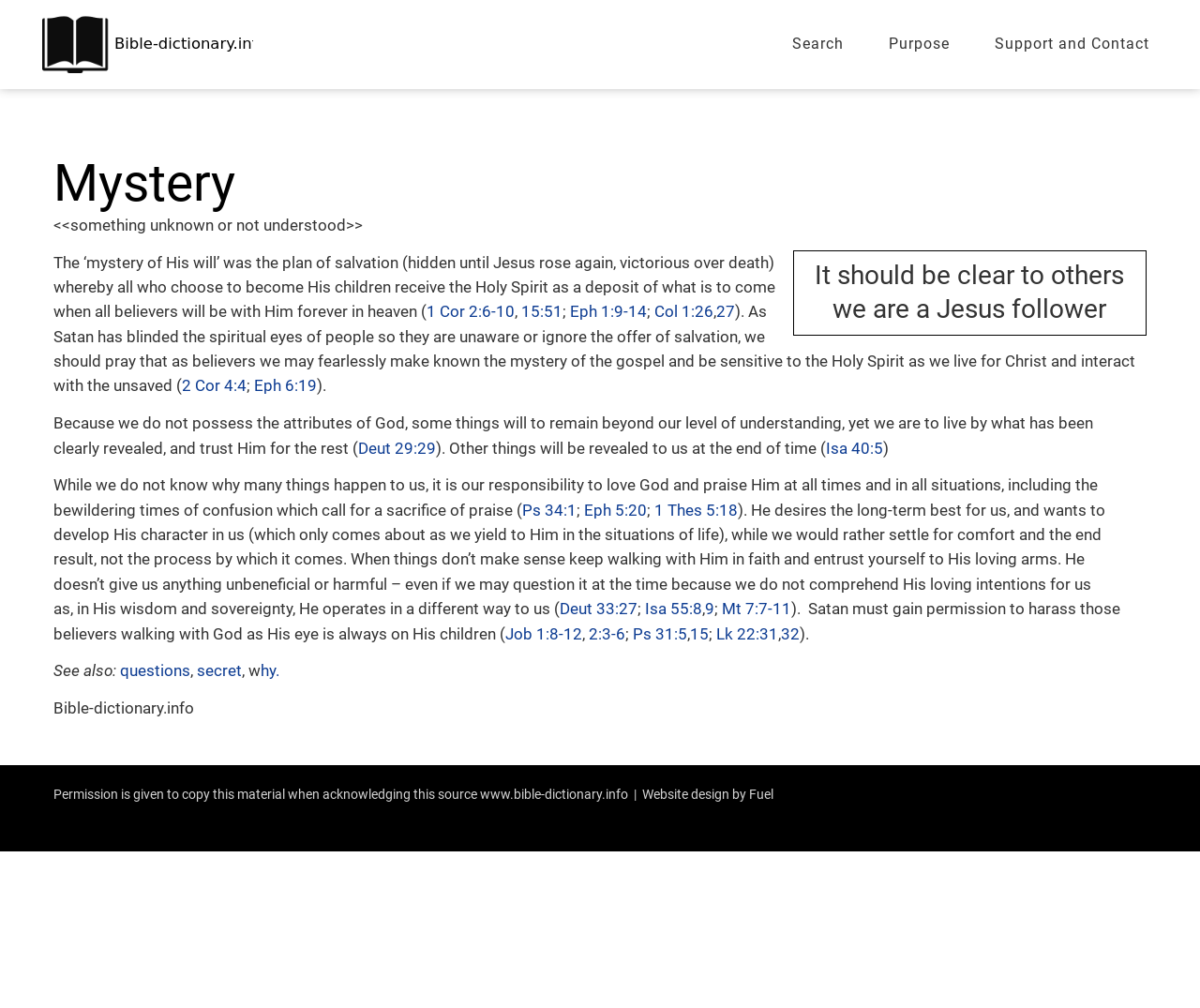Answer the question below with a single word or a brief phrase: 
What is the purpose of the 'Search' link?

To search the Bible dictionary